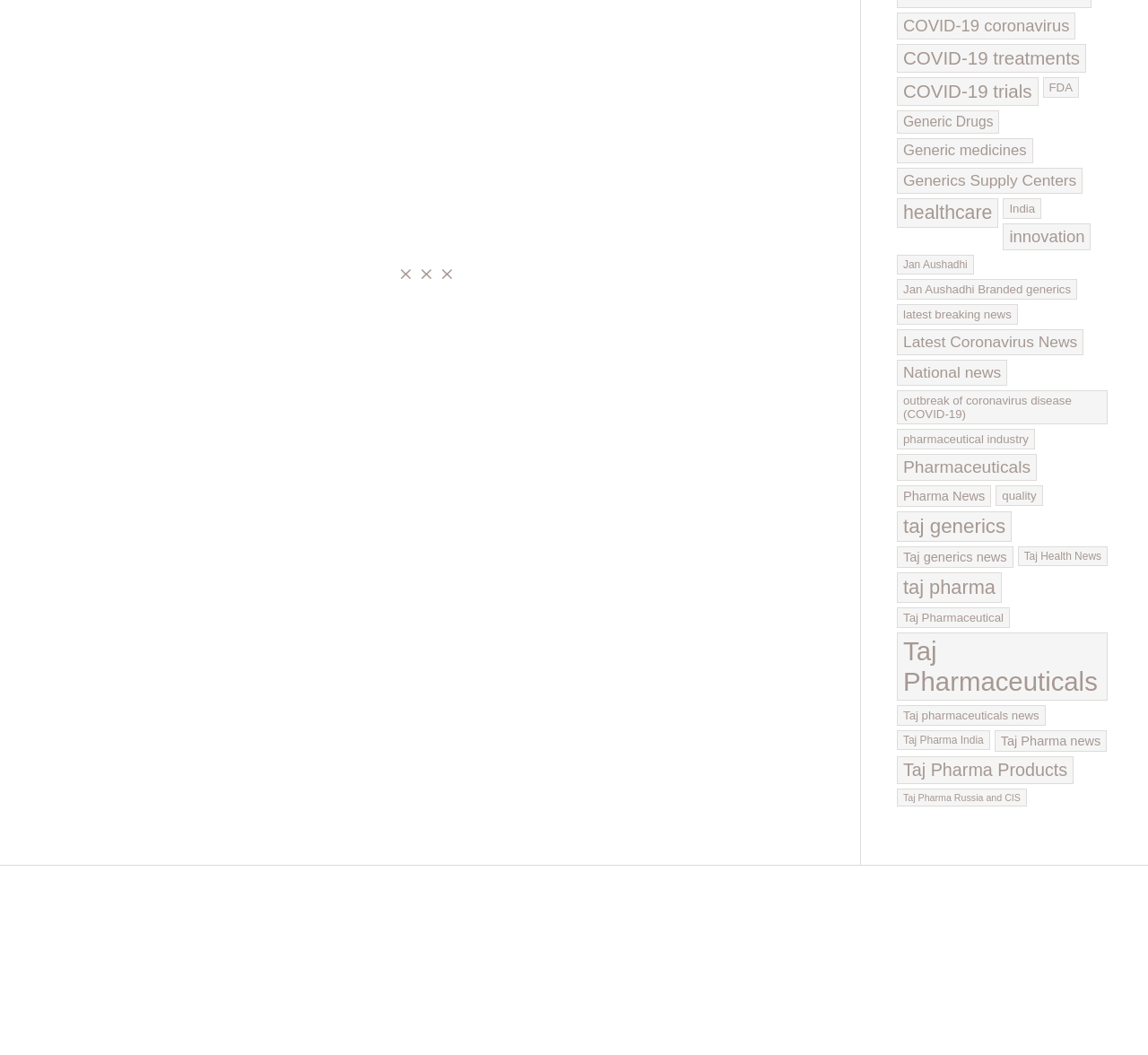Please locate the bounding box coordinates of the element's region that needs to be clicked to follow the instruction: "View cost effective taj generics medicines". The bounding box coordinates should be provided as four float numbers between 0 and 1, i.e., [left, top, right, bottom].

[0.781, 0.025, 0.925, 0.042]